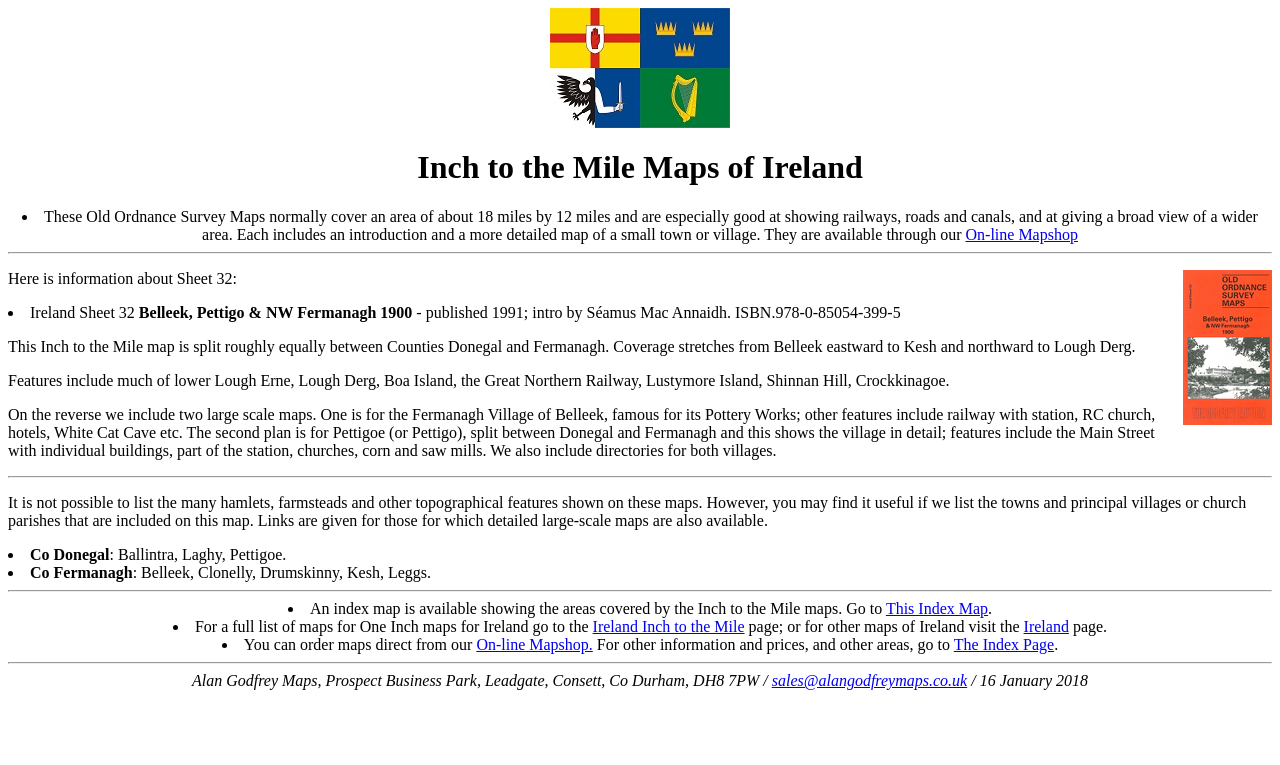Using details from the image, please answer the following question comprehensively:
What is the name of the village famous for its Pottery Works?

The name of the village famous for its Pottery Works is mentioned in the description of the map, which says 'One is for the Fermanagh Village of Belleek, famous for its Pottery Works; other features include railway with station, RC church, hotels, White Cat Cave etc'.